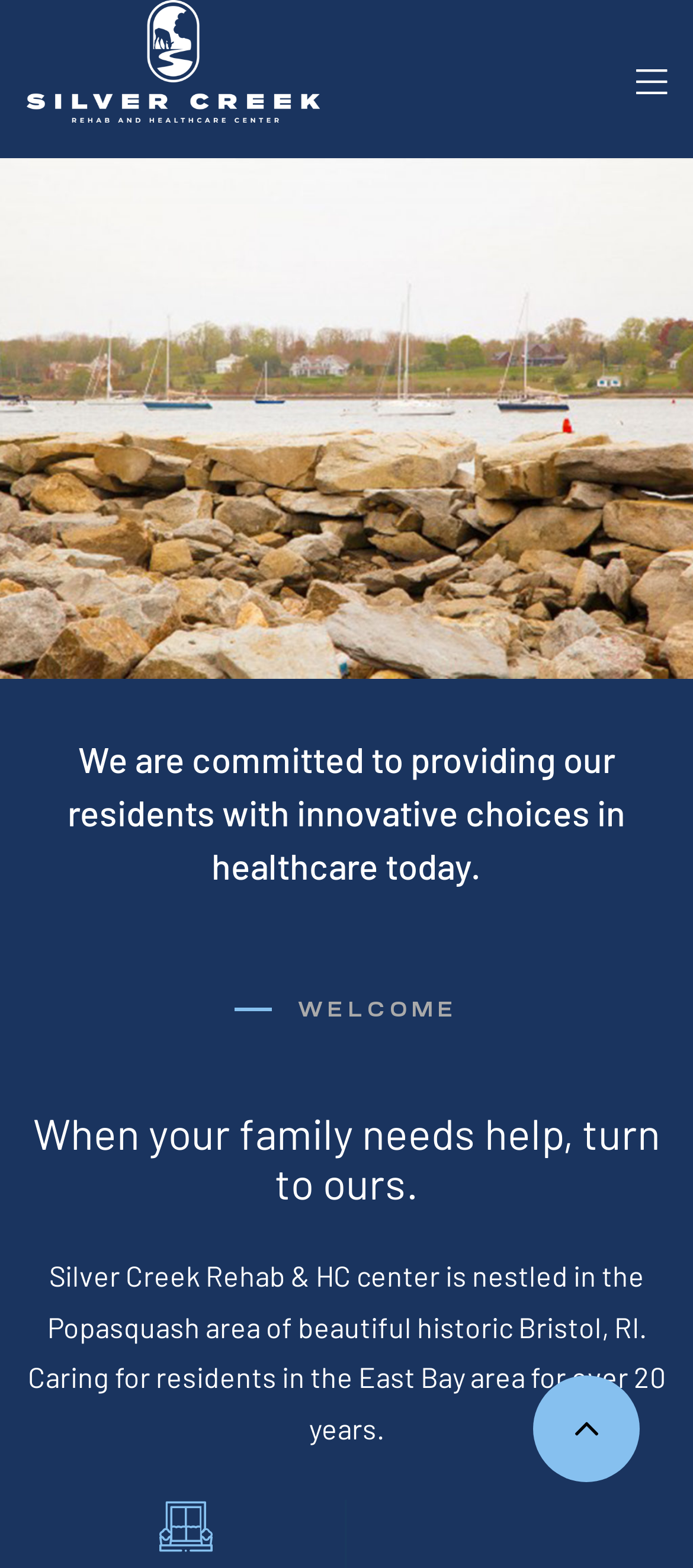What is the purpose of the button at the bottom of the page?
Please provide an in-depth and detailed response to the question.

The button at the bottom of the page does not have any accompanying text or description, making it unclear what its purpose is. It could be a call-to-action button, a navigation button, or something else, but without more context, it is impossible to determine its exact purpose.